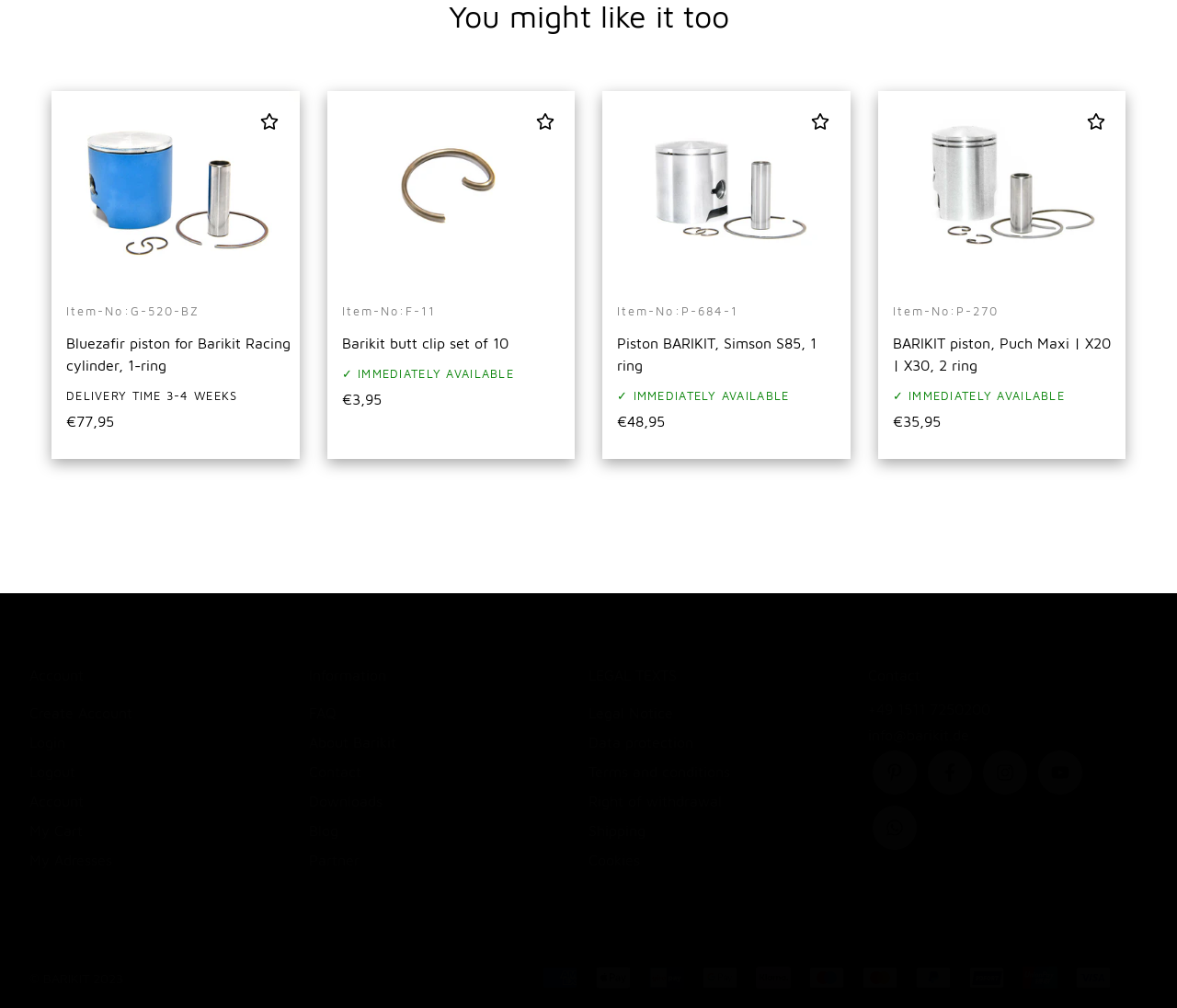Identify the bounding box coordinates of the element that should be clicked to fulfill this task: "Go to the 'FAQ' page". The coordinates should be provided as four float numbers between 0 and 1, i.e., [left, top, right, bottom].

[0.262, 0.696, 0.286, 0.718]